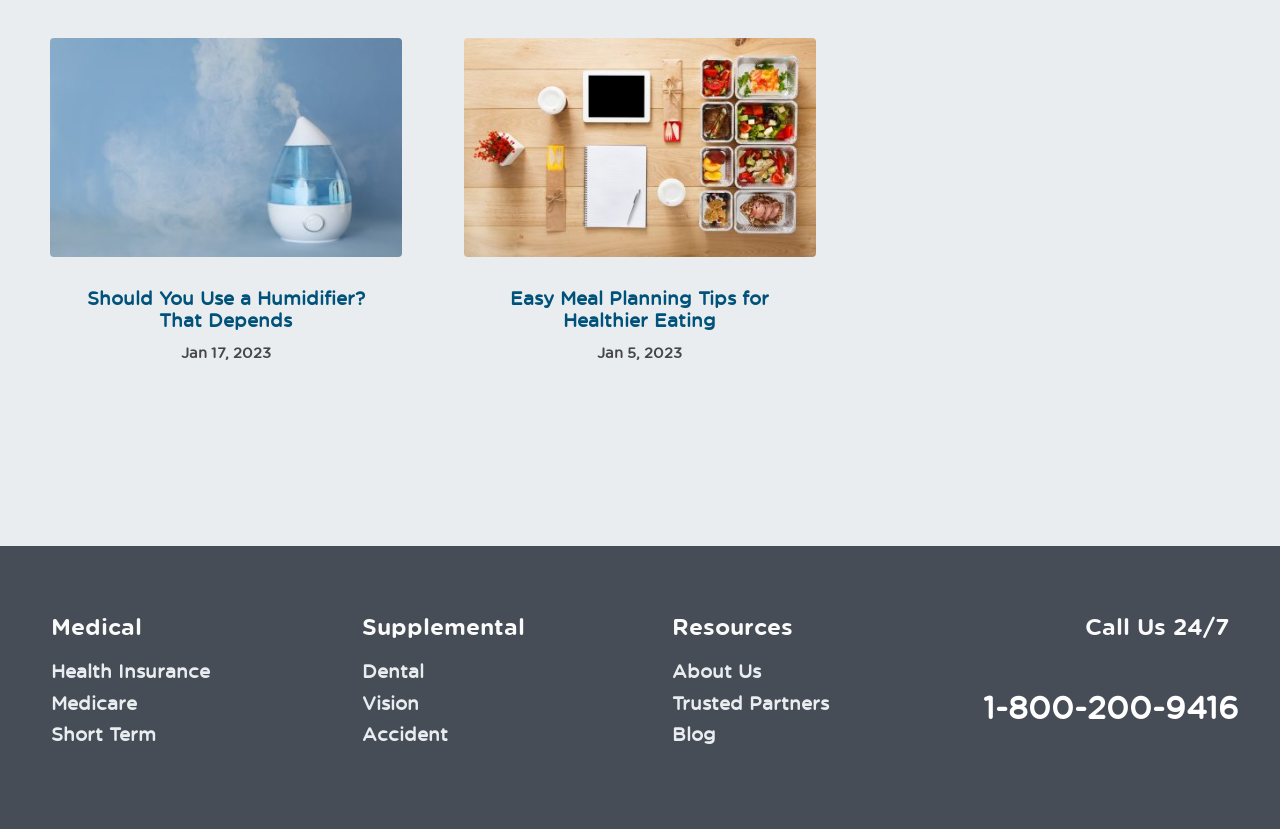What is the title of the first article?
Refer to the image and give a detailed answer to the question.

The first article has a heading element with the text 'Should You Use a Humidifier? That Depends', and a link element with the same text, so the title of the first article is 'Should You Use a Humidifier?'.